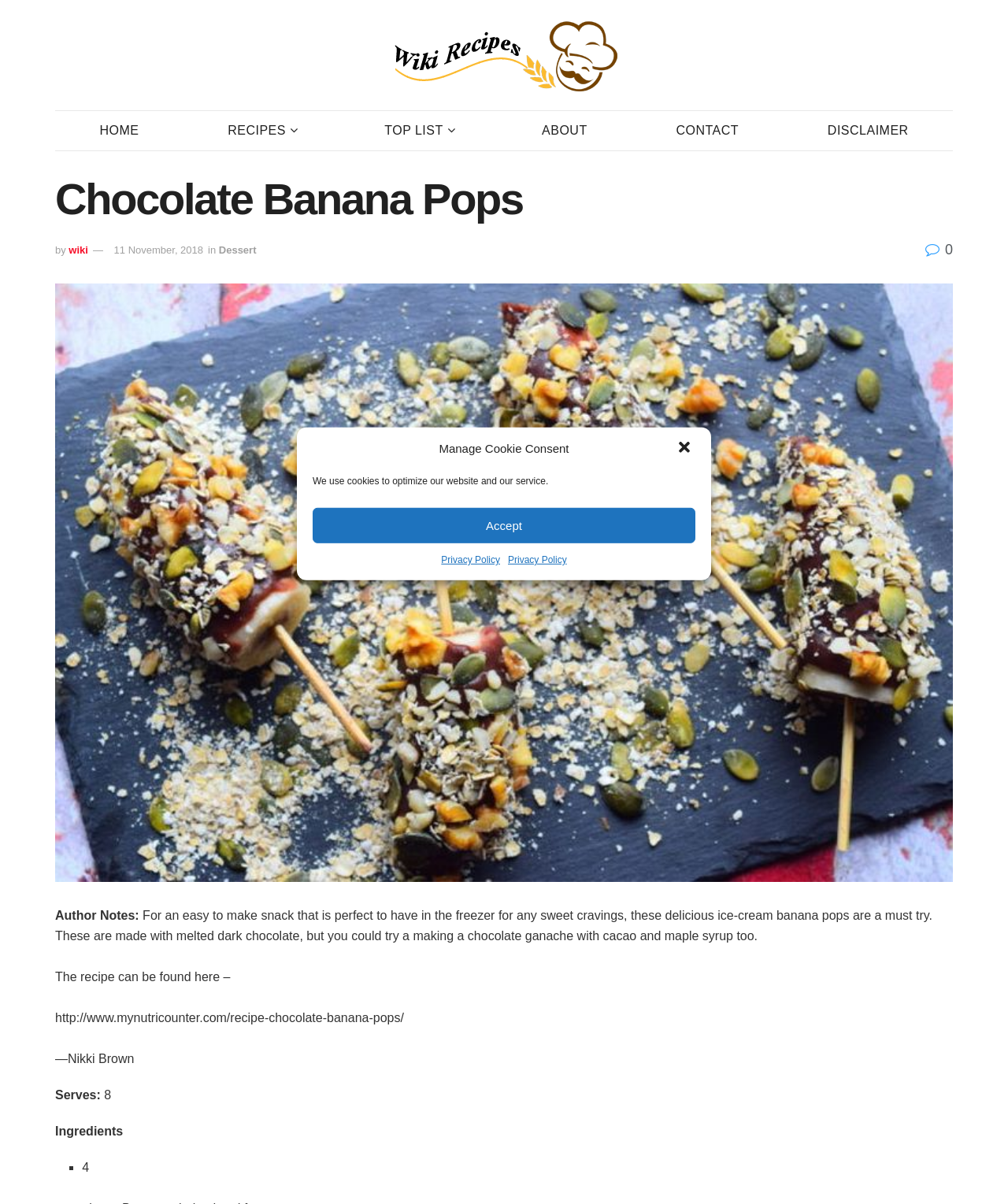Please identify the bounding box coordinates of where to click in order to follow the instruction: "Learn about the role of a private detective".

None